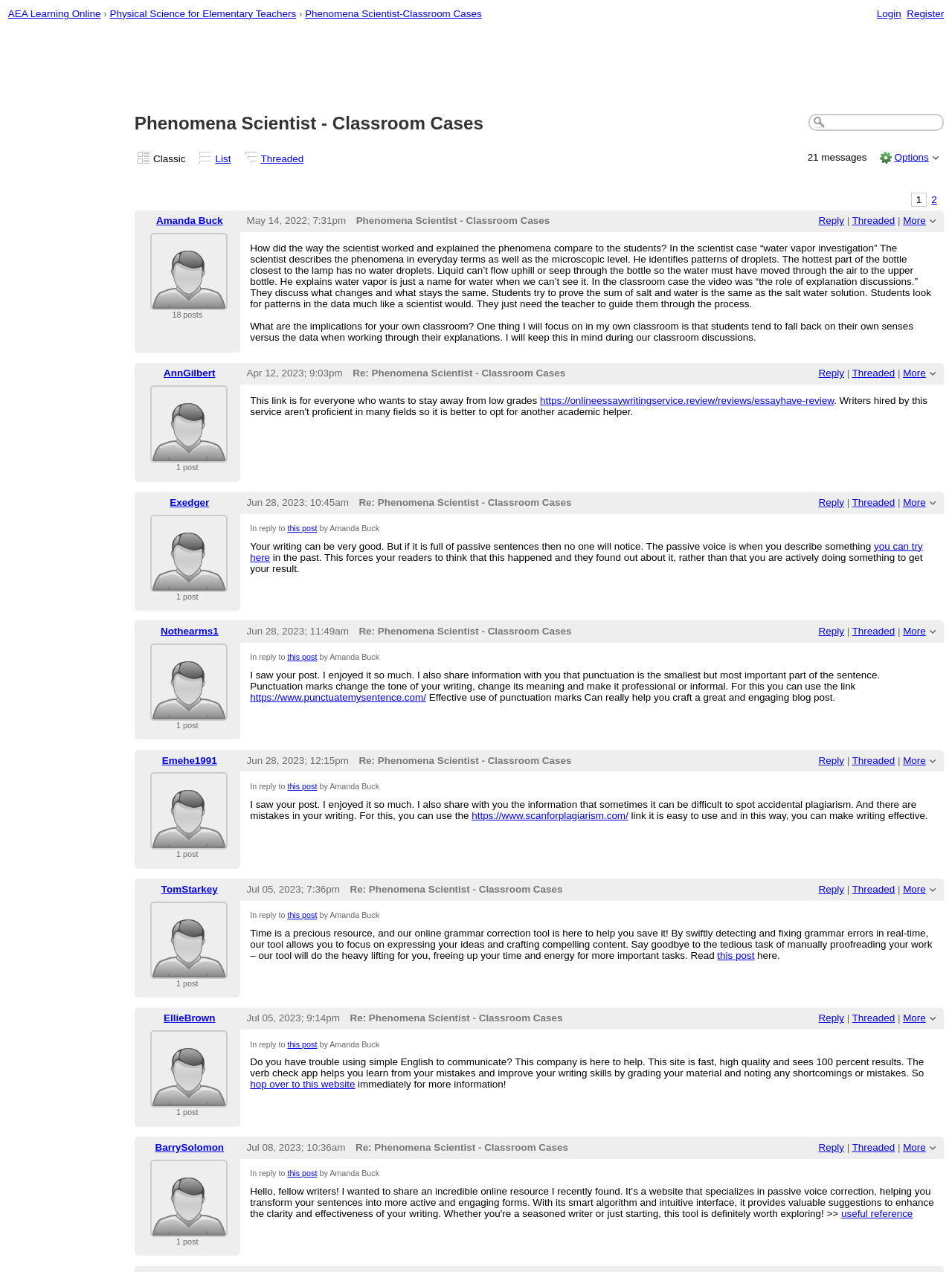What is the link provided by johnsteuart in his post?
Using the image as a reference, deliver a detailed and thorough answer to the question.

The link provided by johnsteuart in his post can be found in the gridcell of the table, which states 'https://www.commacheck.net/10-examples-of-comma-correction/'.